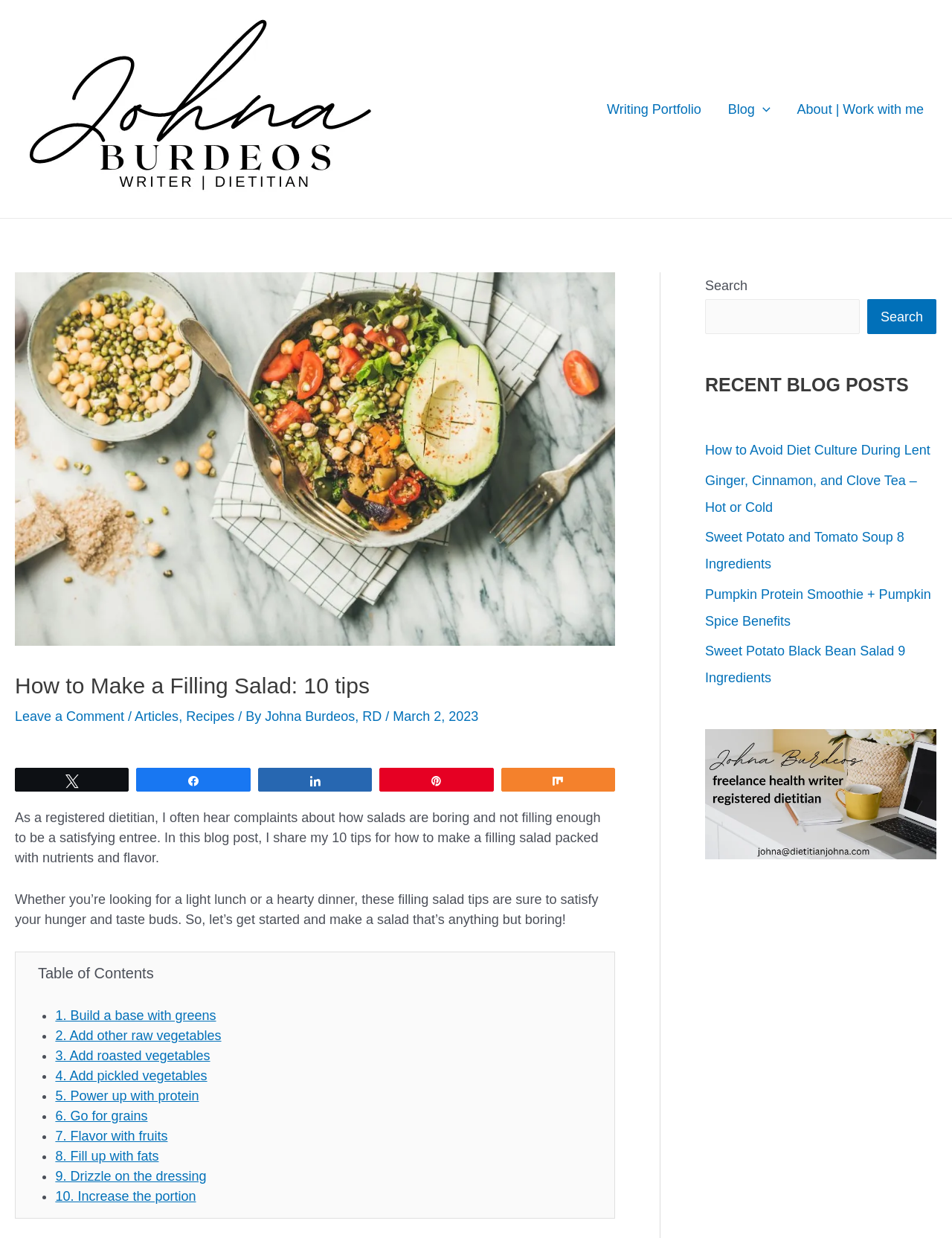Based on the image, provide a detailed and complete answer to the question: 
What is the topic of the blog post?

The topic of the blog post is how to make a filling salad, which is mentioned in the heading 'How to Make a Filling Salad: 10 tips' and also in the text 'Whether you’re looking for a light lunch or a hearty dinner, these filling salad tips are sure to satisfy your hunger and taste buds'.